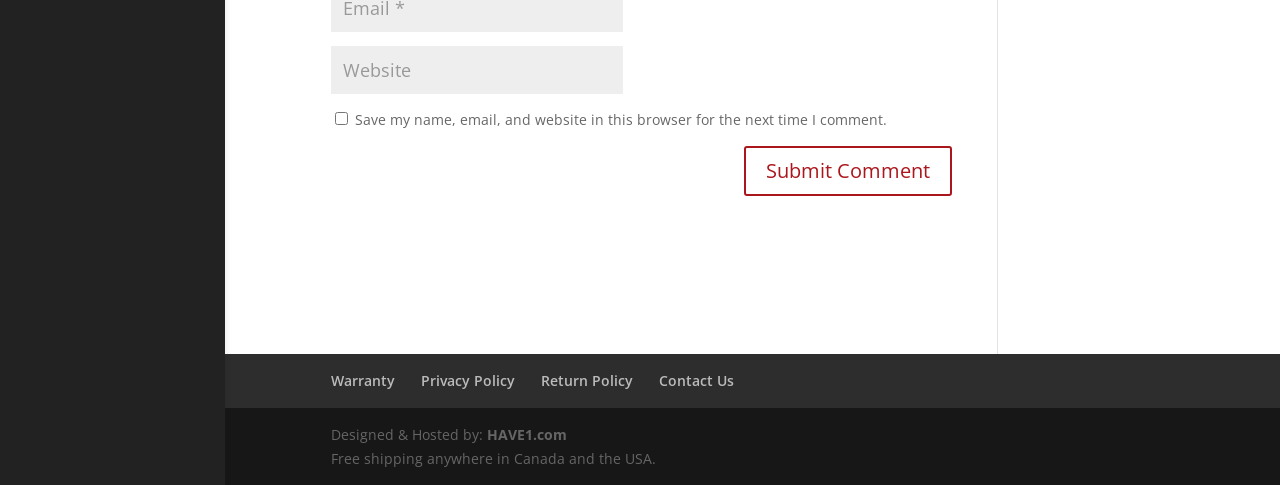What is the function of the 'Submit Comment' button?
Please provide a comprehensive answer based on the information in the image.

The 'Submit Comment' button is likely to submit the user's comment to the website, as it is placed below the textbox where the user can enter their comment.